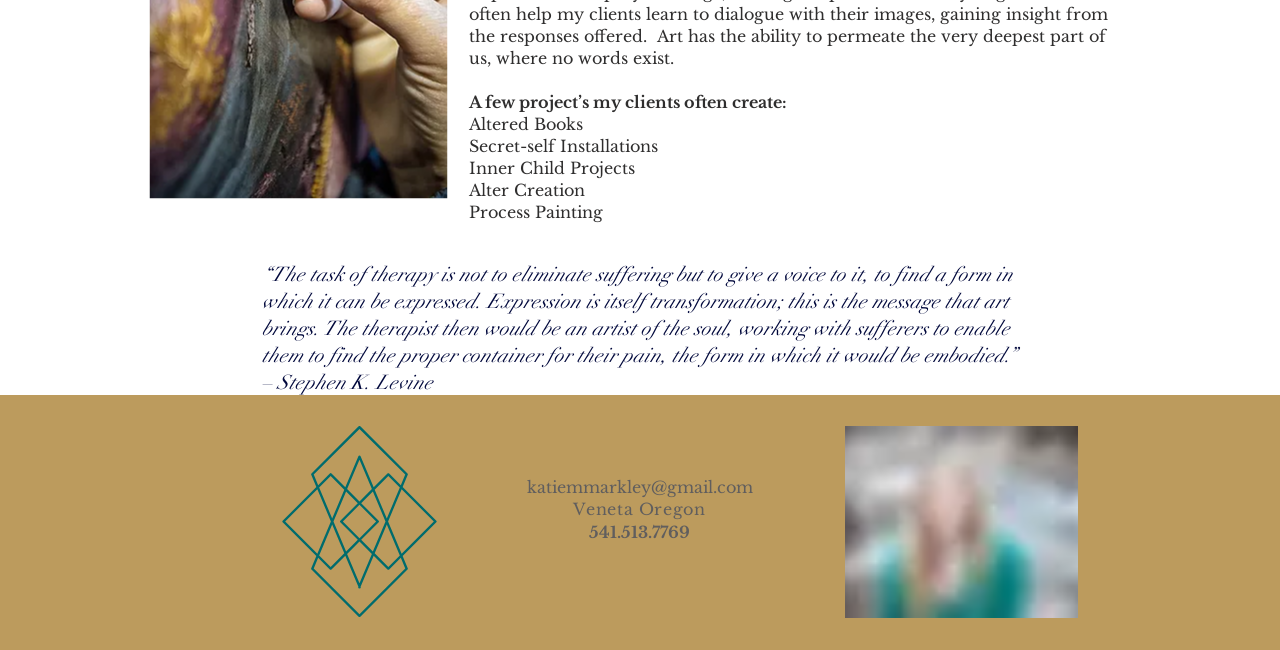What type of projects do clients often create?
Answer the question based on the image using a single word or a brief phrase.

Altered Books, etc.